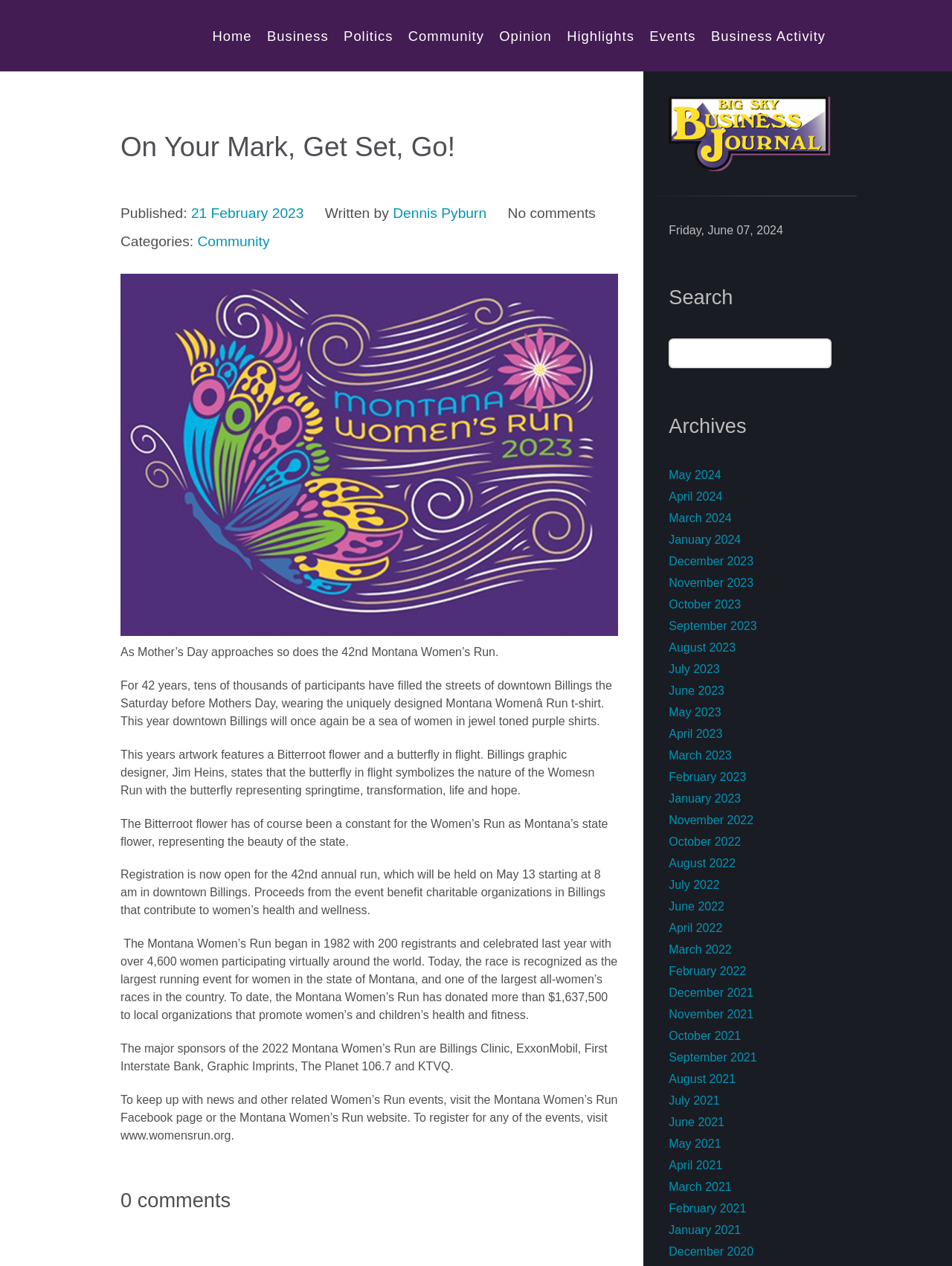Detail the various sections and features present on the webpage.

The webpage is an article from The Big Sky Business Journal, titled "On Your Mark, Get Set, Go!" The top section of the page features a navigation menu with links to various categories, including "Home", "Business", "Politics", "Community", "Opinion", "Highlights", "Events", and "Business Activity".

Below the navigation menu, there is a heading with the title of the article, followed by a subheading with the publication date and author's name. The article's content is divided into several paragraphs, which describe the Montana Women's Run event, including its history, purpose, and upcoming dates.

To the right of the article, there is a sidebar with several sections. The top section displays the current date, "Friday, June 07, 2024". Below that, there is a search bar with a heading "Search". Further down, there is an "Archives" section, which lists links to past articles organized by month and year, from May 2024 to December 2020.

At the bottom of the page, there is a section with a heading "0 comments", indicating that there are no comments on the article.